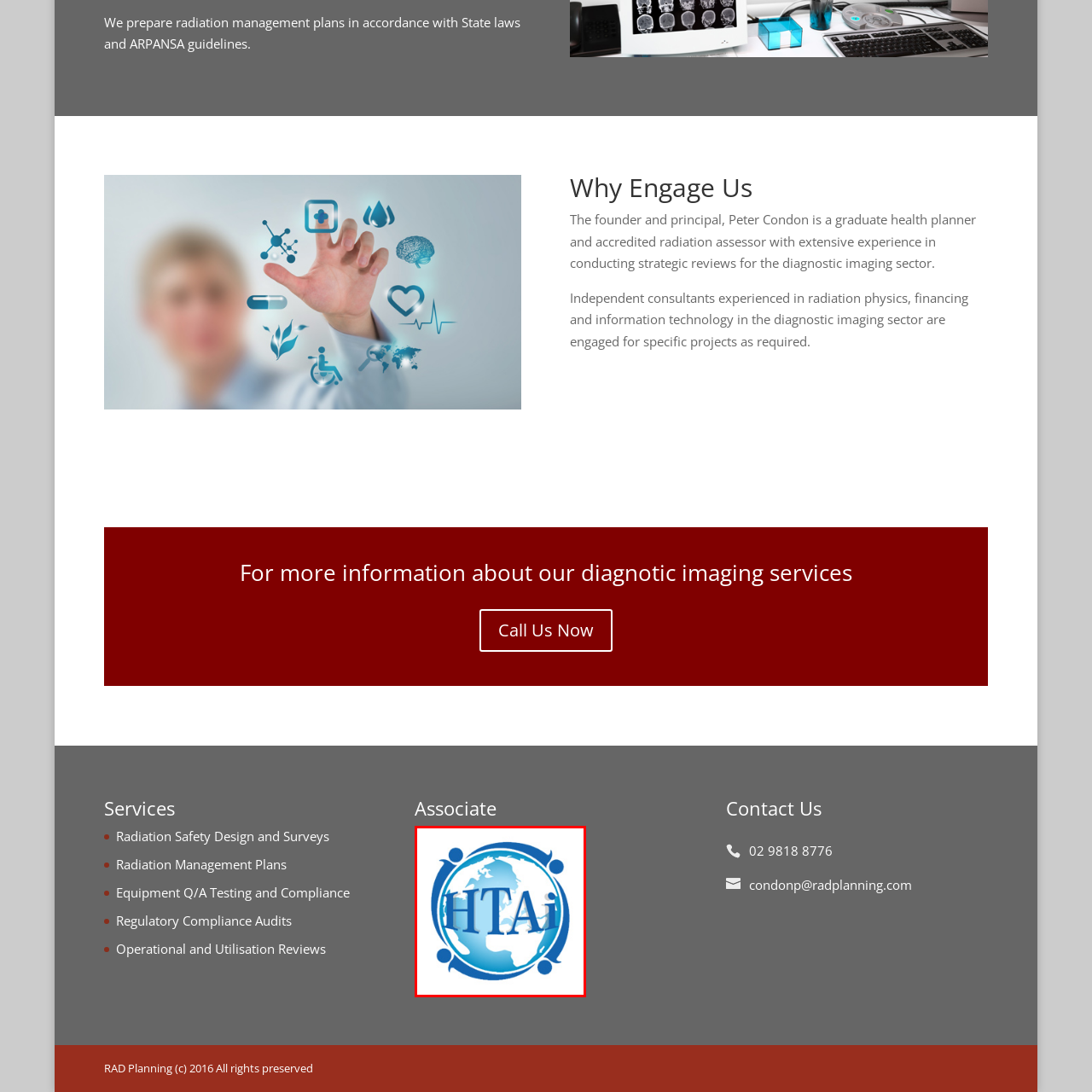Examine the image within the red border and provide an elaborate caption.

The image features the logo of HTAi (Health Technology Assessment international), depicted as a stylized globe encircled by human figures. The globe is primarily blue, showcasing various continents, with the acronym "HTAi" prominently positioned in the center. This logo symbolizes the organization's mission to promote health technology assessment through collaboration and international cooperation in healthcare. The design reflects a commitment to global health improvement and the sharing of knowledge and best practices in health technology assessment.